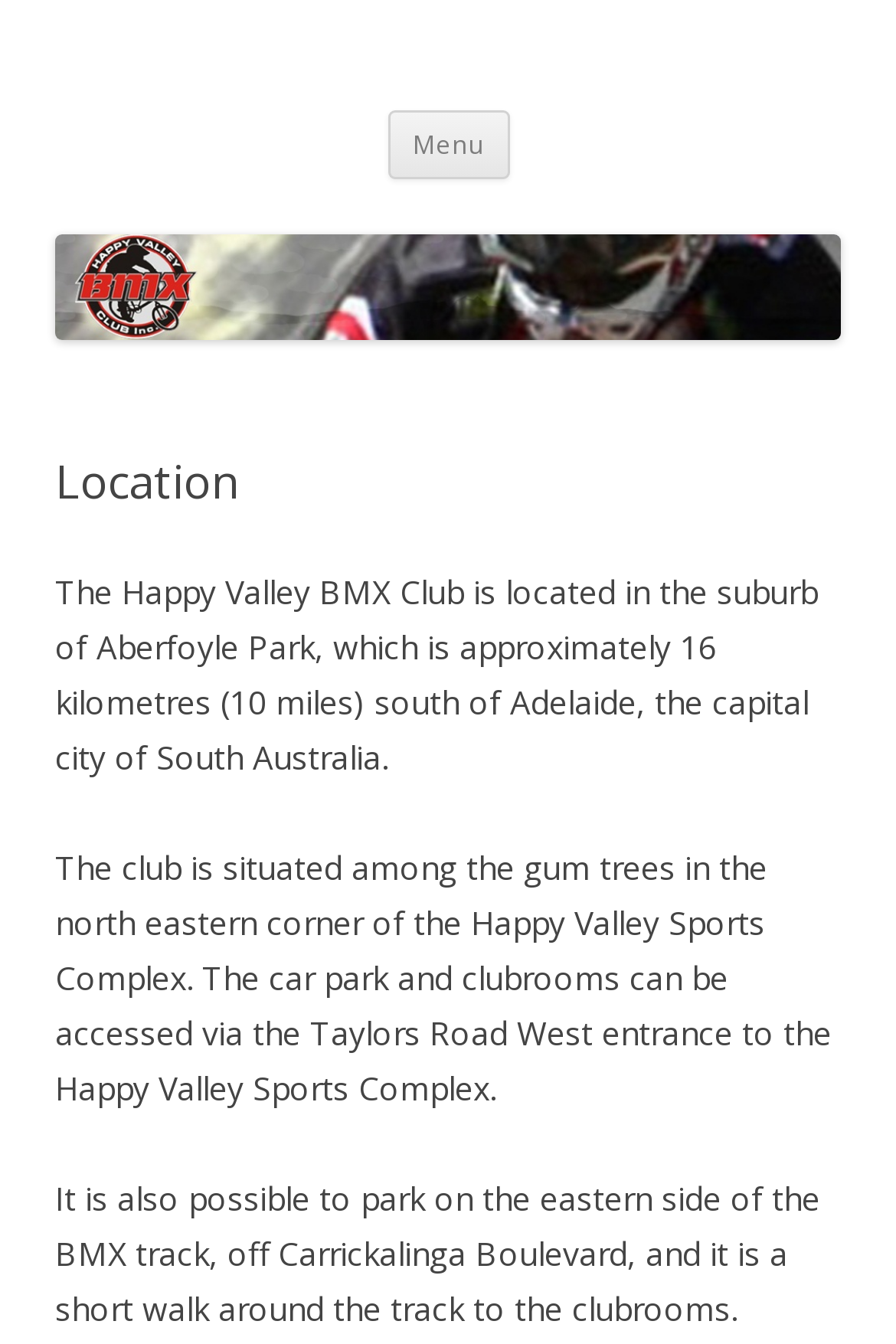How many entrances are there to the Happy Valley Sports Complex?
Please provide a comprehensive answer based on the visual information in the image.

According to the webpage, there are two entrances to the Happy Valley Sports Complex mentioned: the Taylors Road West entrance and the eastern side of the BMX track, off Carrickalinga Boulevard.